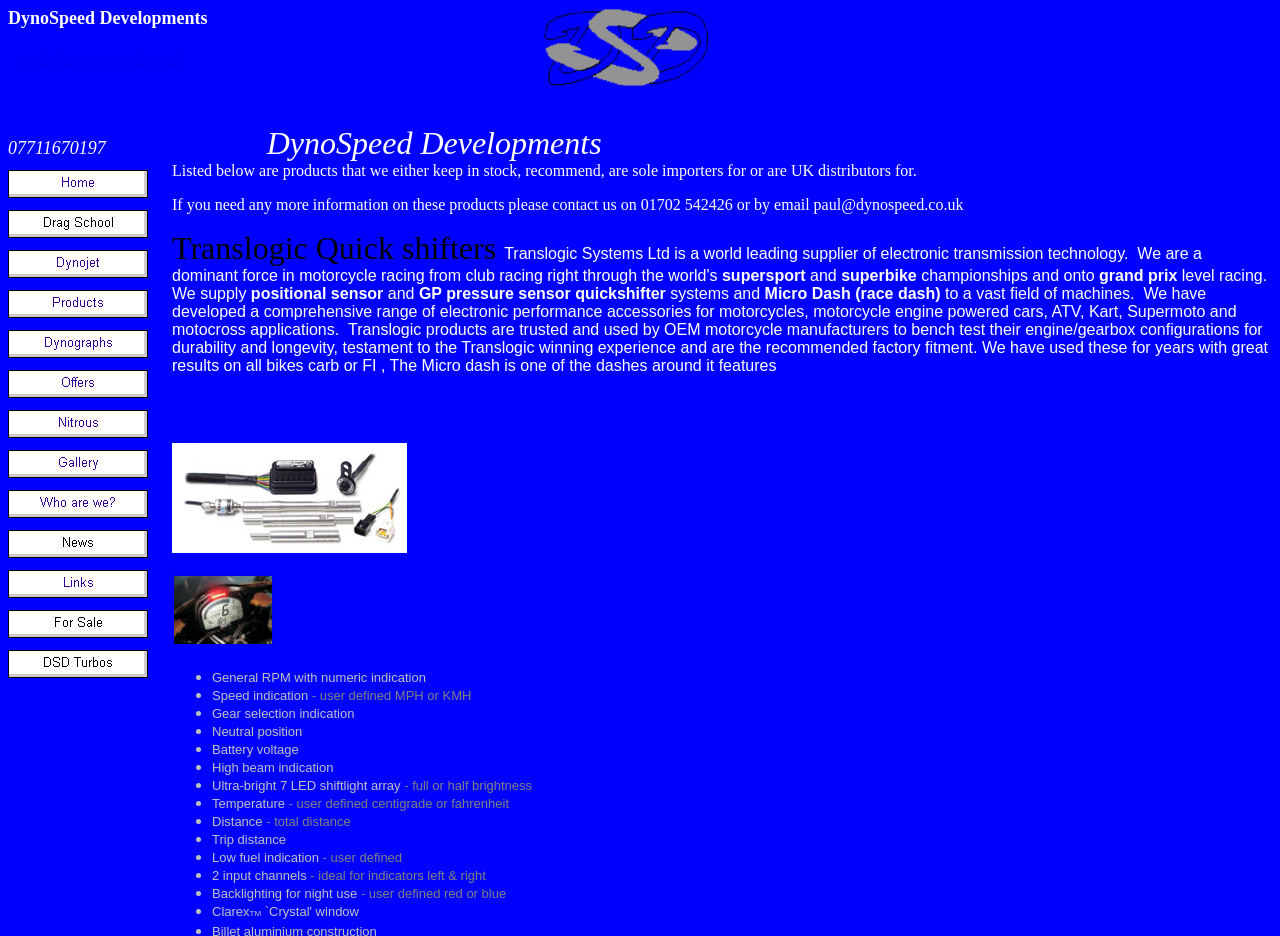Please provide a detailed answer to the question below by examining the image:
What is the unit of temperature measurement?

I found the unit of temperature measurement by looking at the list of features, where I saw a bullet point mentioning 'Temperature' and its description as 'user defined centigrade or fahrenheit'.